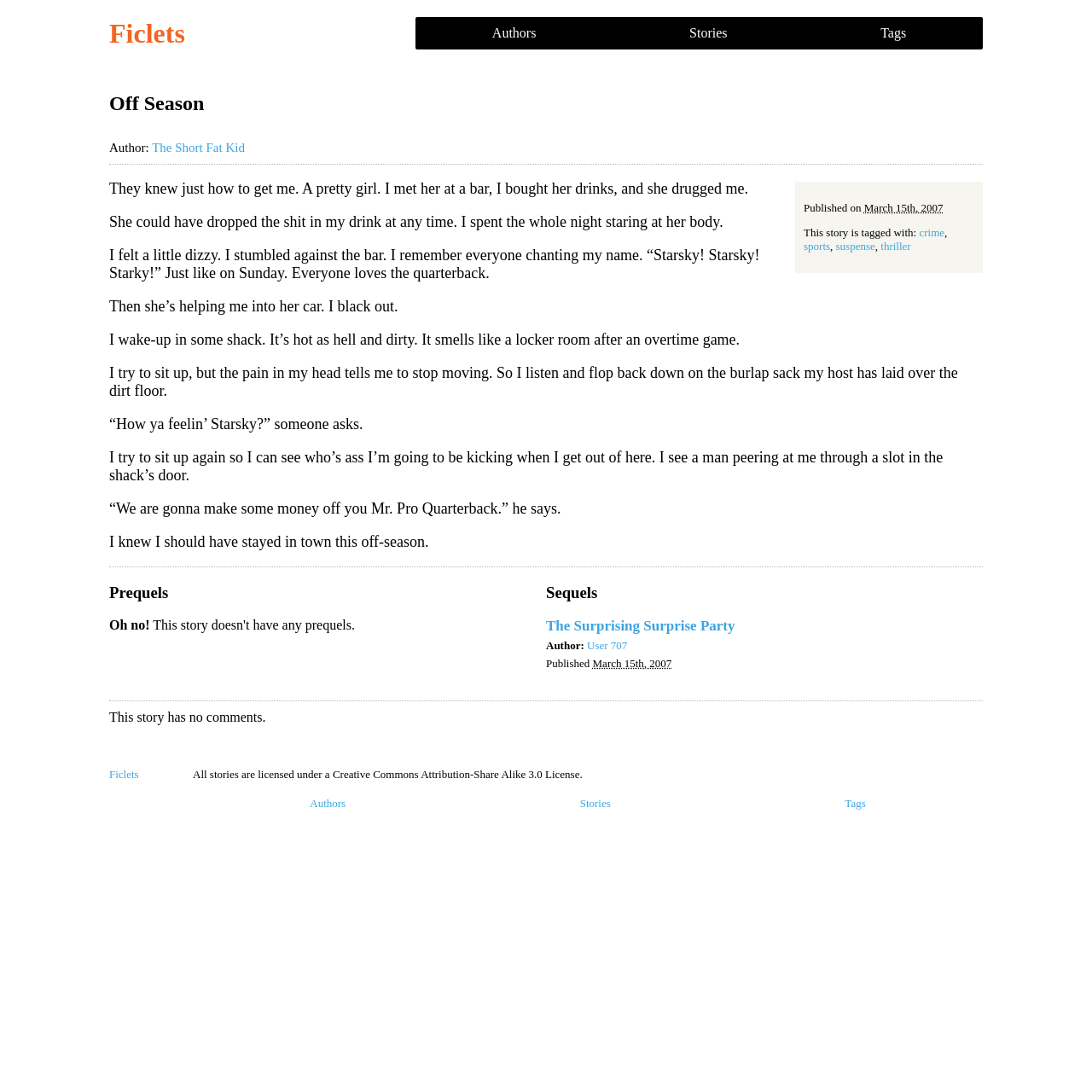Pinpoint the bounding box coordinates of the area that must be clicked to complete this instruction: "browse stories tagged with crime".

[0.842, 0.207, 0.865, 0.219]